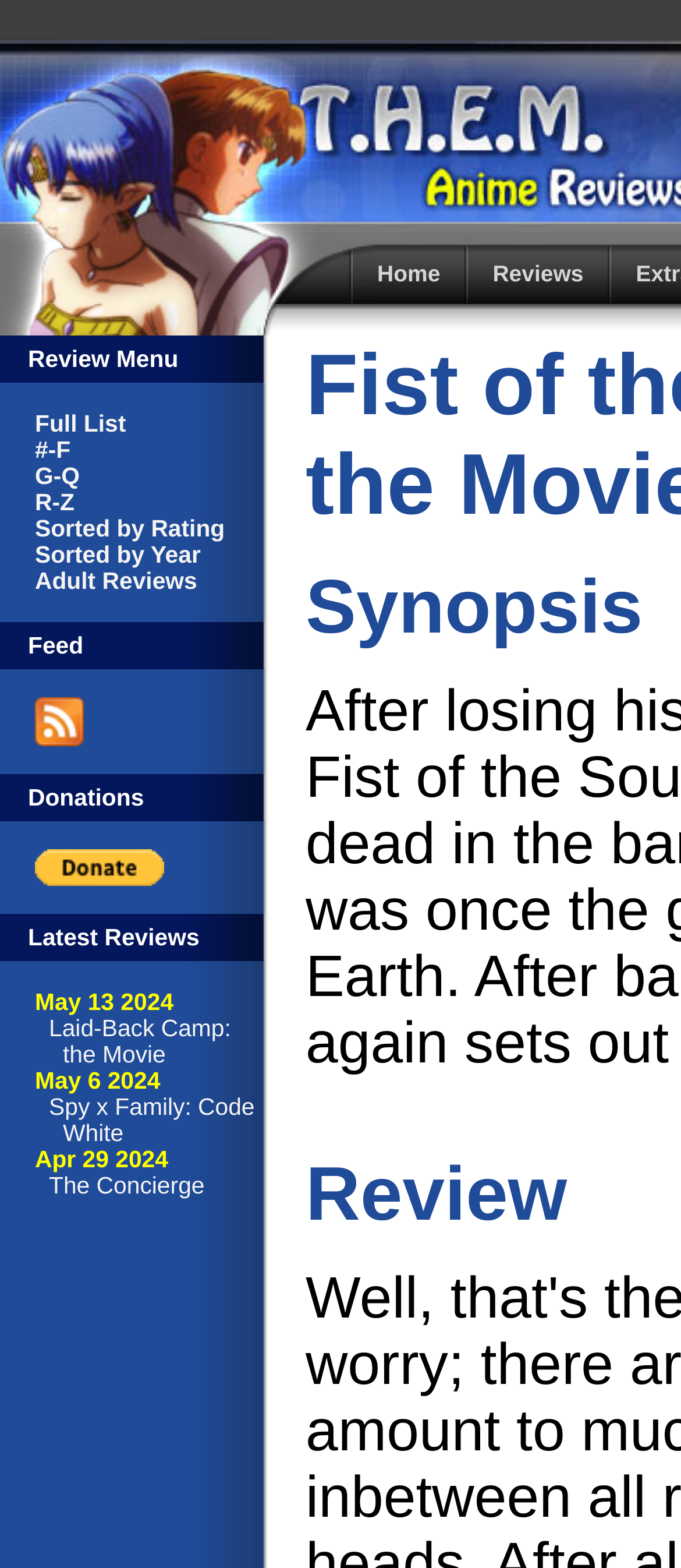What is the latest anime review posted?
Please give a detailed and elaborate answer to the question.

I looked at the 'Latest Reviews' section and found the most recent review posted on May 13, 2024, which is 'Laid-Back Camp: the Movie'.